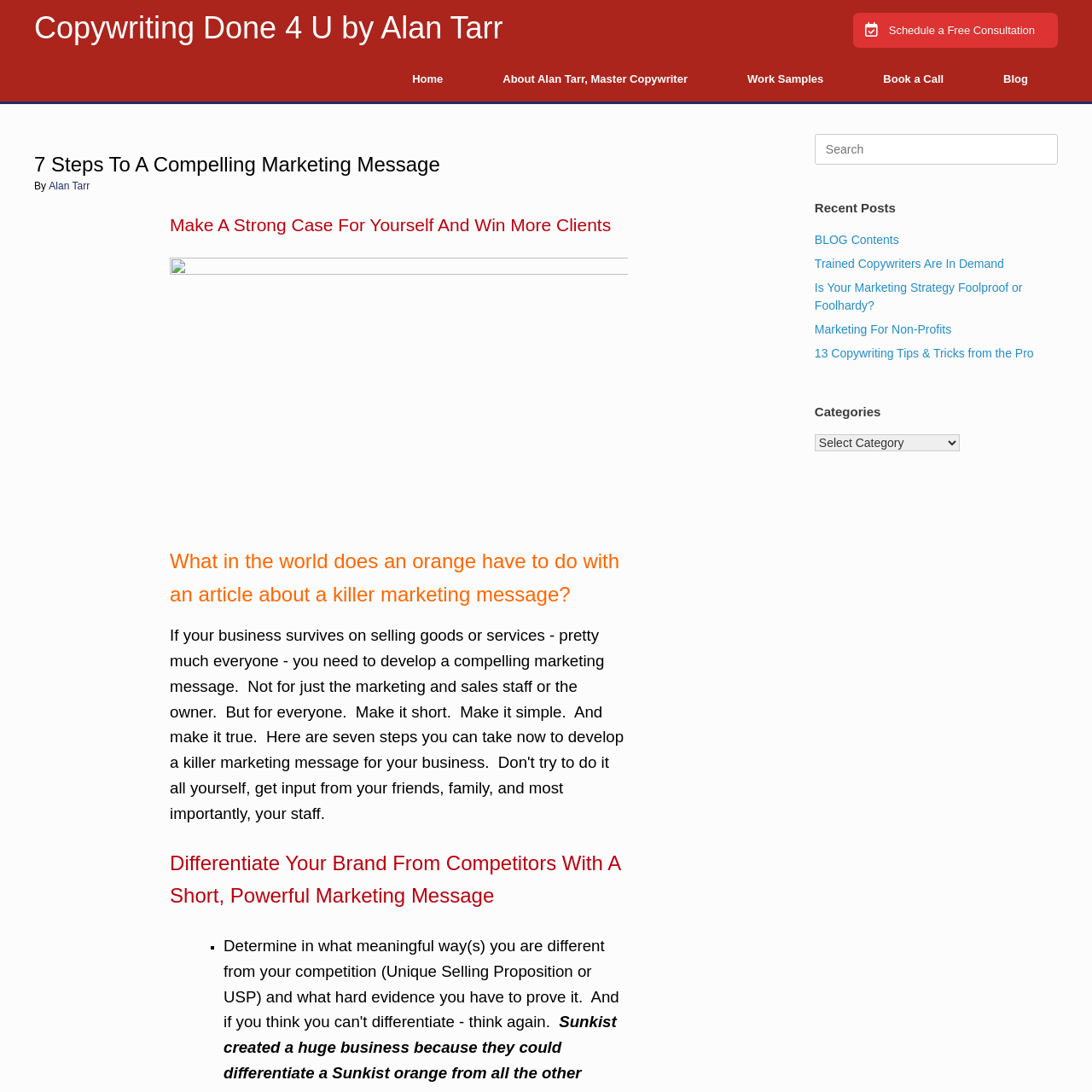From the webpage screenshot, predict the bounding box coordinates (top-left x, top-left y, bottom-right x, bottom-right y) for the UI element described here: Blog

[0.891, 0.052, 0.969, 0.093]